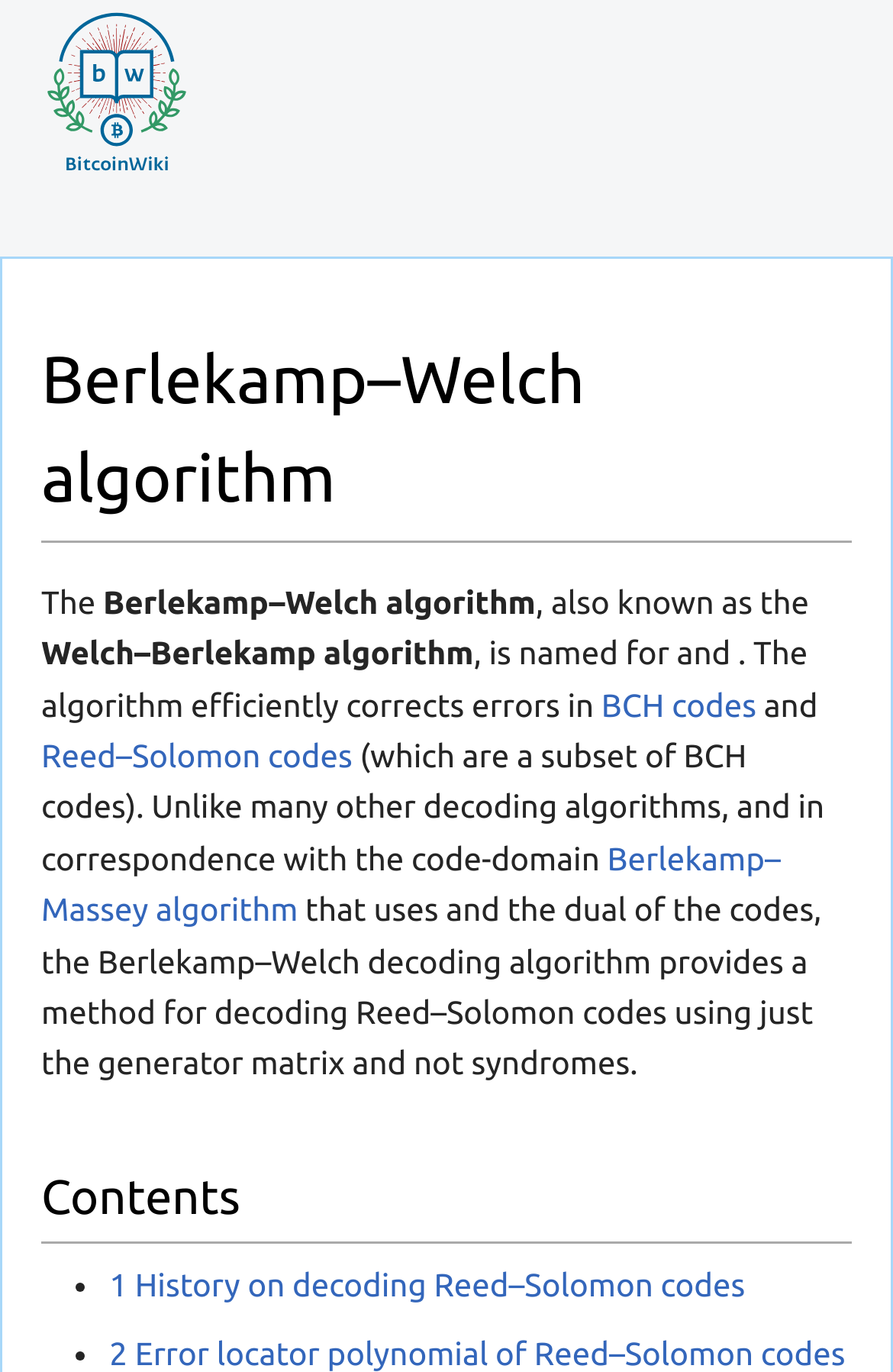How many links are there in the 'Contents' section?
Refer to the image and provide a thorough answer to the question.

I counted the links in the 'Contents' section by looking at the elements under the 'Contents' heading, and I found two links: '1 History on decoding Reed–Solomon codes' and '2 Error locator polynomial of Reed–Solomon codes'.